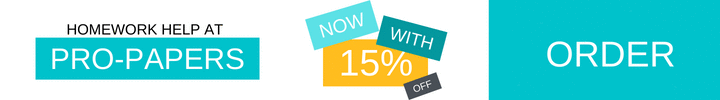What is the call to action labeled in the image?
Refer to the image and give a detailed response to the question.

The call to action can be identified by analyzing the dynamic and eye-catching layout of the image, which features a prominent label 'ORDER' that stands out from the rest of the design elements.